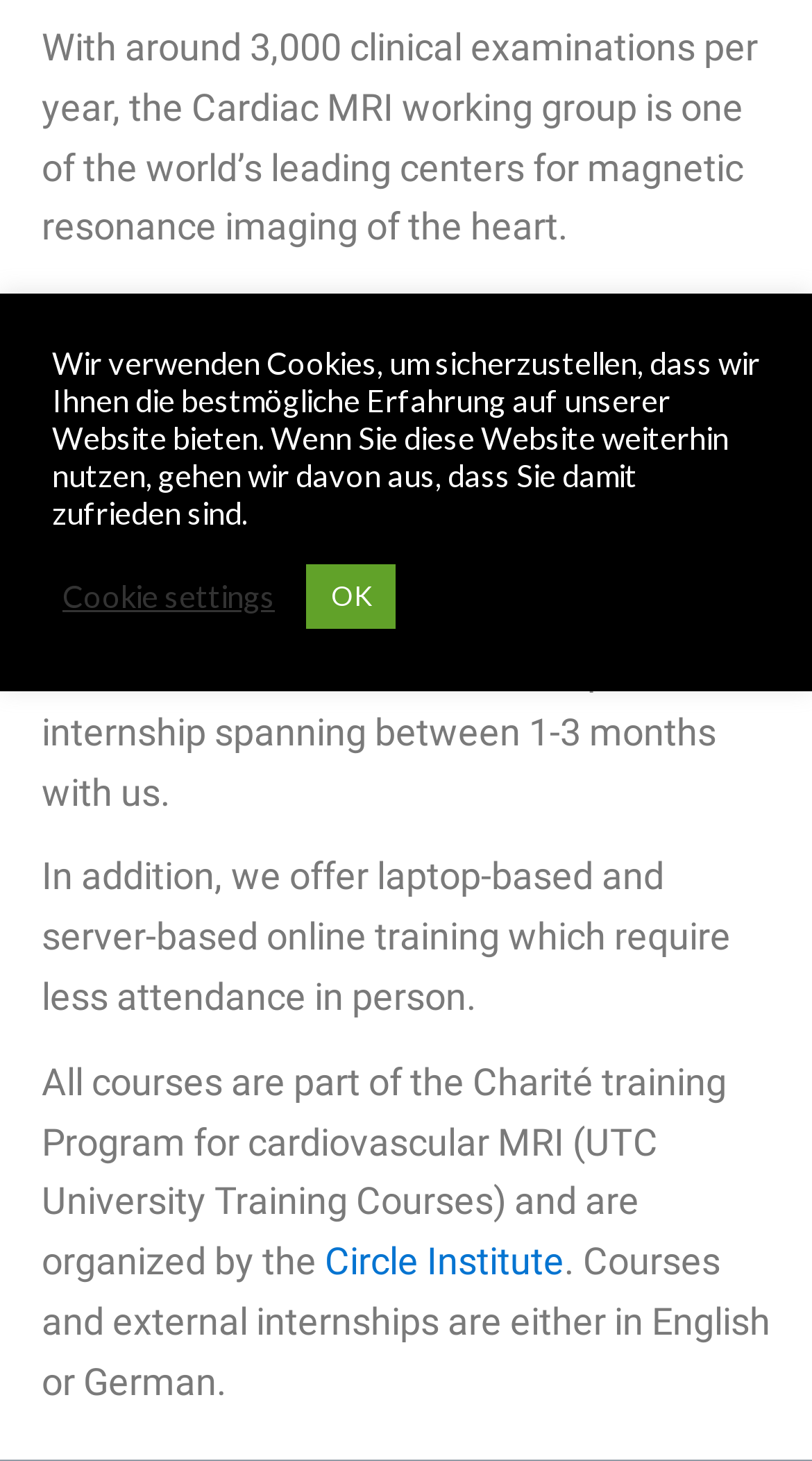Identify the bounding box for the given UI element using the description provided. Coordinates should be in the format (top-left x, top-left y, bottom-right x, bottom-right y) and must be between 0 and 1. Here is the description: Add to cart

None